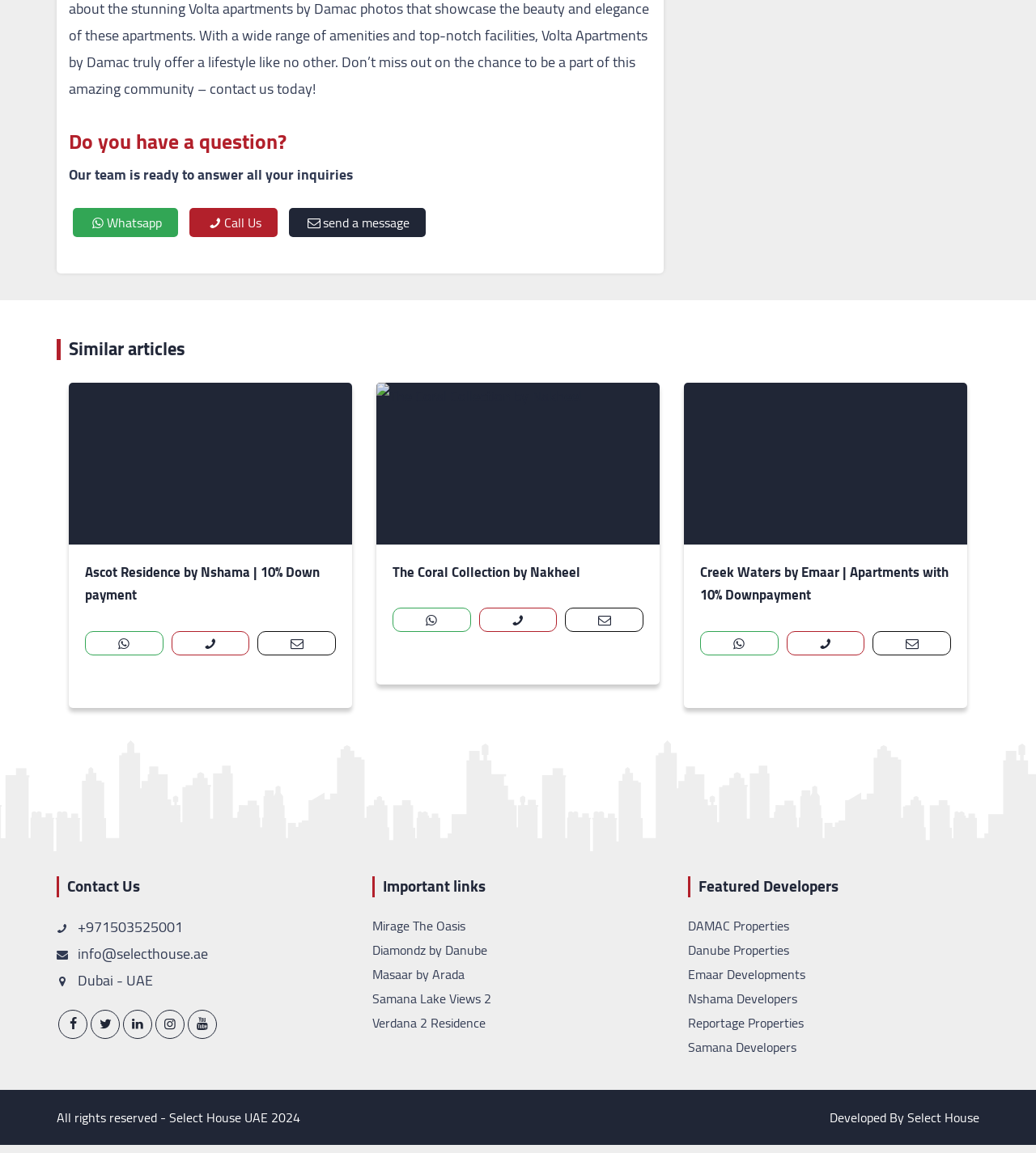Find the bounding box coordinates of the clickable element required to execute the following instruction: "View 'The Coral Collection by Nakheel'". Provide the coordinates as four float numbers between 0 and 1, i.e., [left, top, right, bottom].

[0.363, 0.332, 0.637, 0.472]